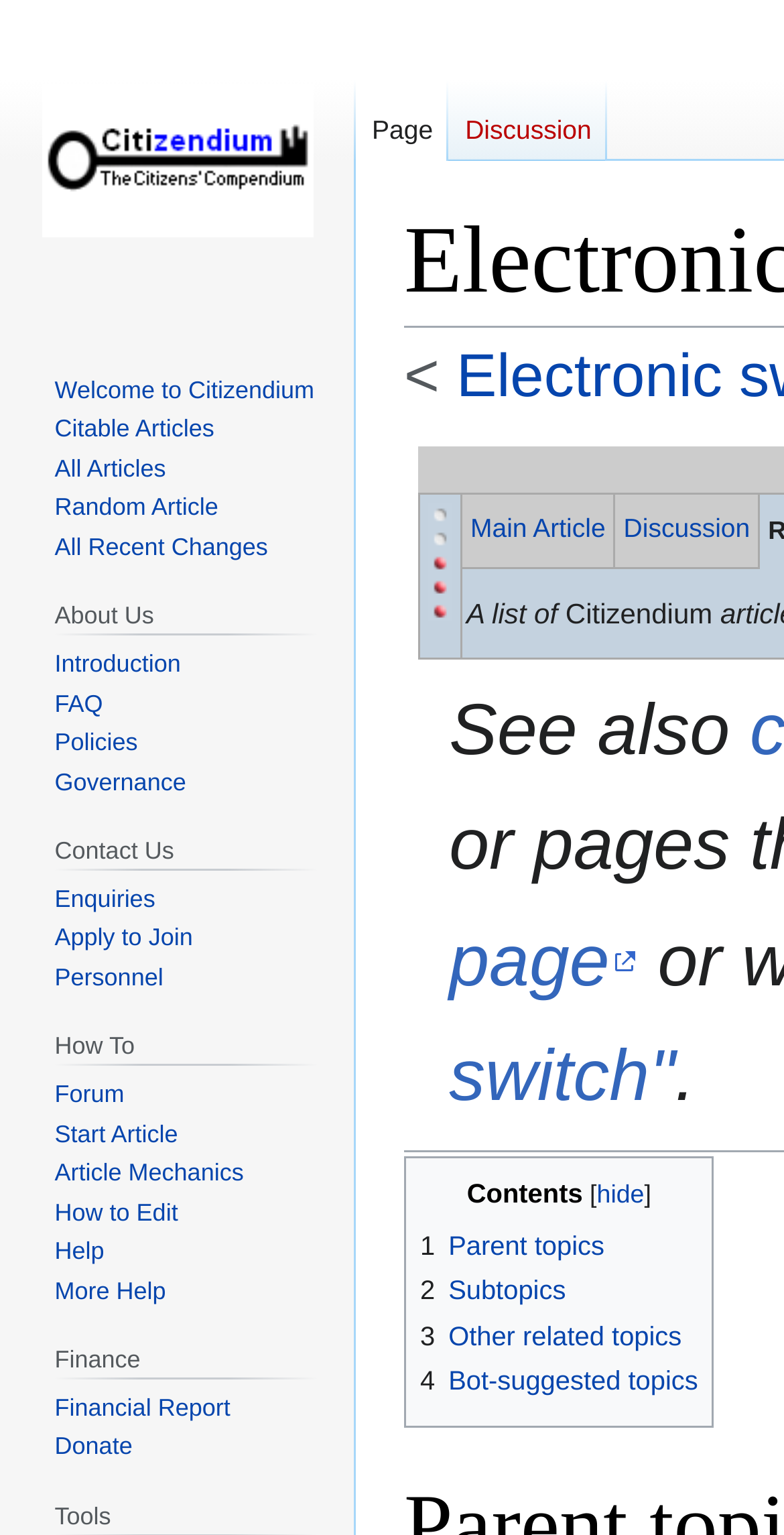How many links are listed under the 'About Us' section?
Make sure to answer the question with a detailed and comprehensive explanation.

The 'About Us' section has four links listed, which are 'Introduction', 'FAQ', 'Policies', and 'Governance'. These links are likely related to information about the website and its policies.